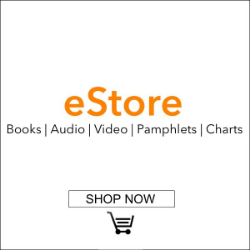Refer to the image and offer a detailed explanation in response to the question: What is the text on the button at the bottom of the image?

The button is designed to encourage users to take action, accompanied by a simple shopping cart icon, signaling an easy access point to begin shopping, and the text 'SHOP NOW' is clear and inviting.